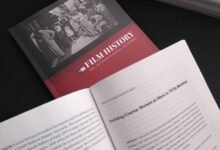Give a one-word or phrase response to the following question: Is the image related to academic studies?

Yes